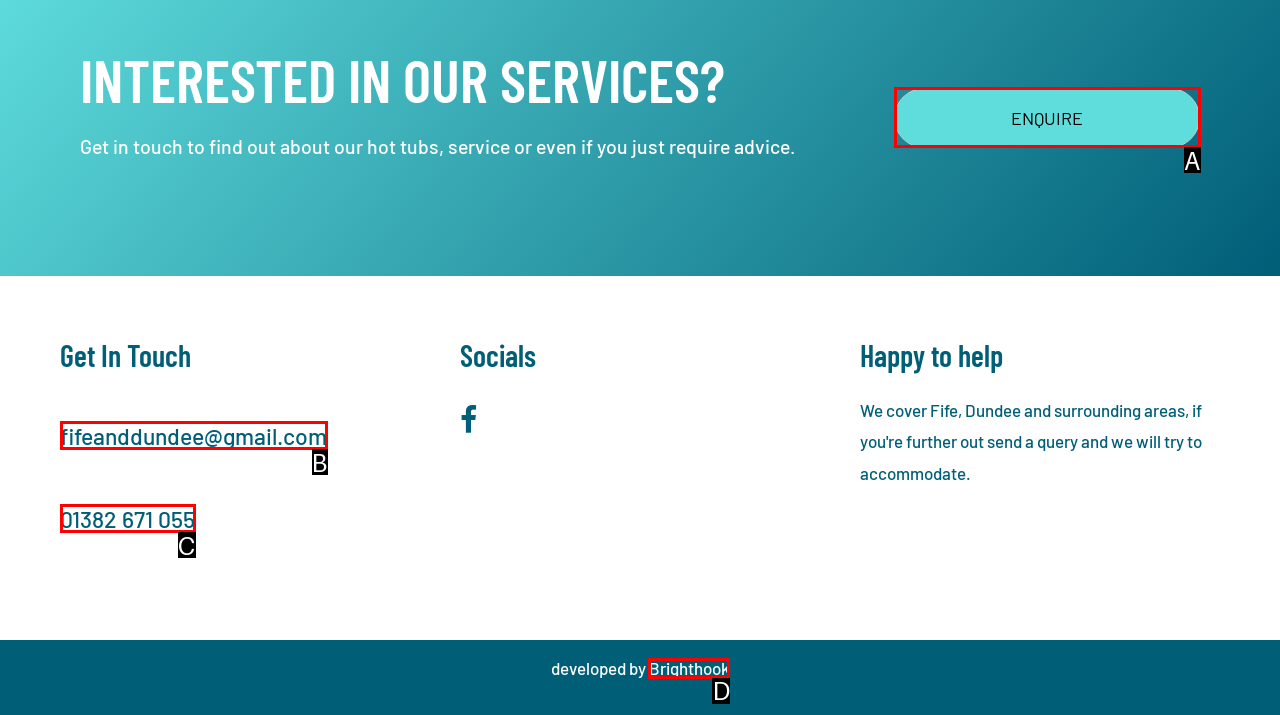Find the HTML element that suits the description: Brighthook
Indicate your answer with the letter of the matching option from the choices provided.

D